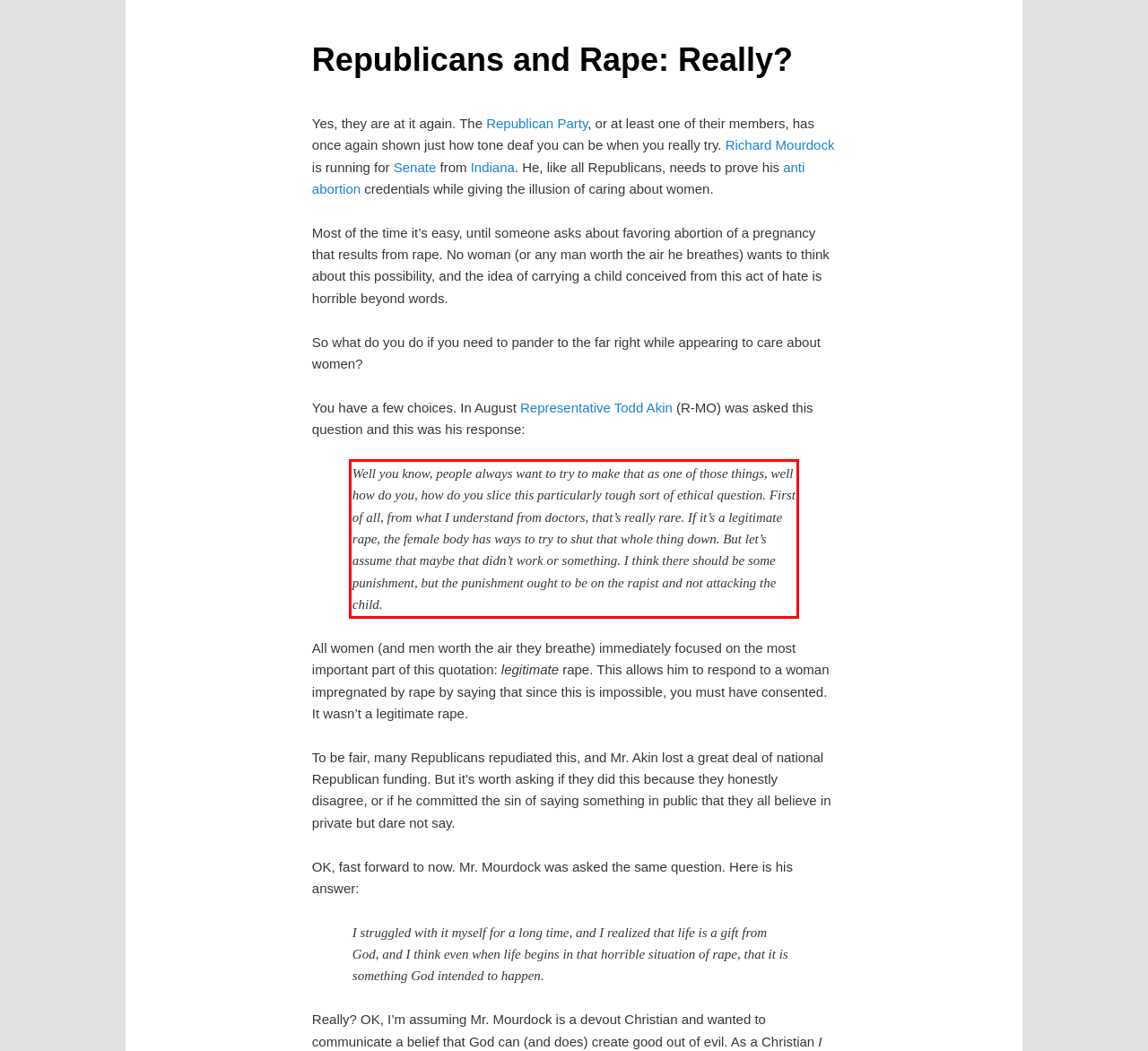From the given screenshot of a webpage, identify the red bounding box and extract the text content within it.

Well you know, people always want to try to make that as one of those things, well how do you, how do you slice this particularly tough sort of ethical question. First of all, from what I understand from doctors, that’s really rare. If it’s a legitimate rape, the female body has ways to try to shut that whole thing down. But let’s assume that maybe that didn’t work or something. I think there should be some punishment, but the punishment ought to be on the rapist and not attacking the child.